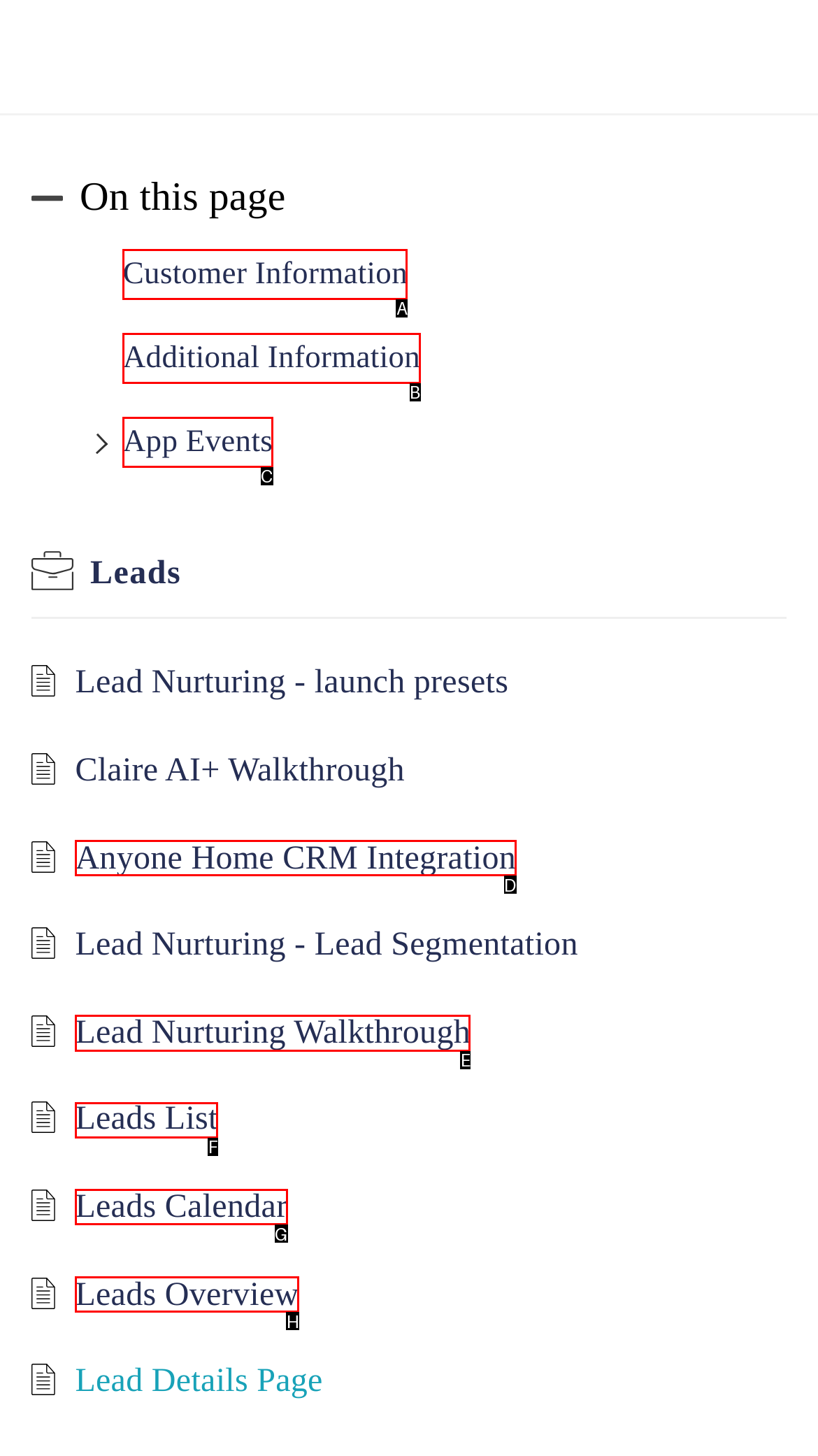Point out which UI element to click to complete this task: Access lead nurturing walkthrough
Answer with the letter corresponding to the right option from the available choices.

E